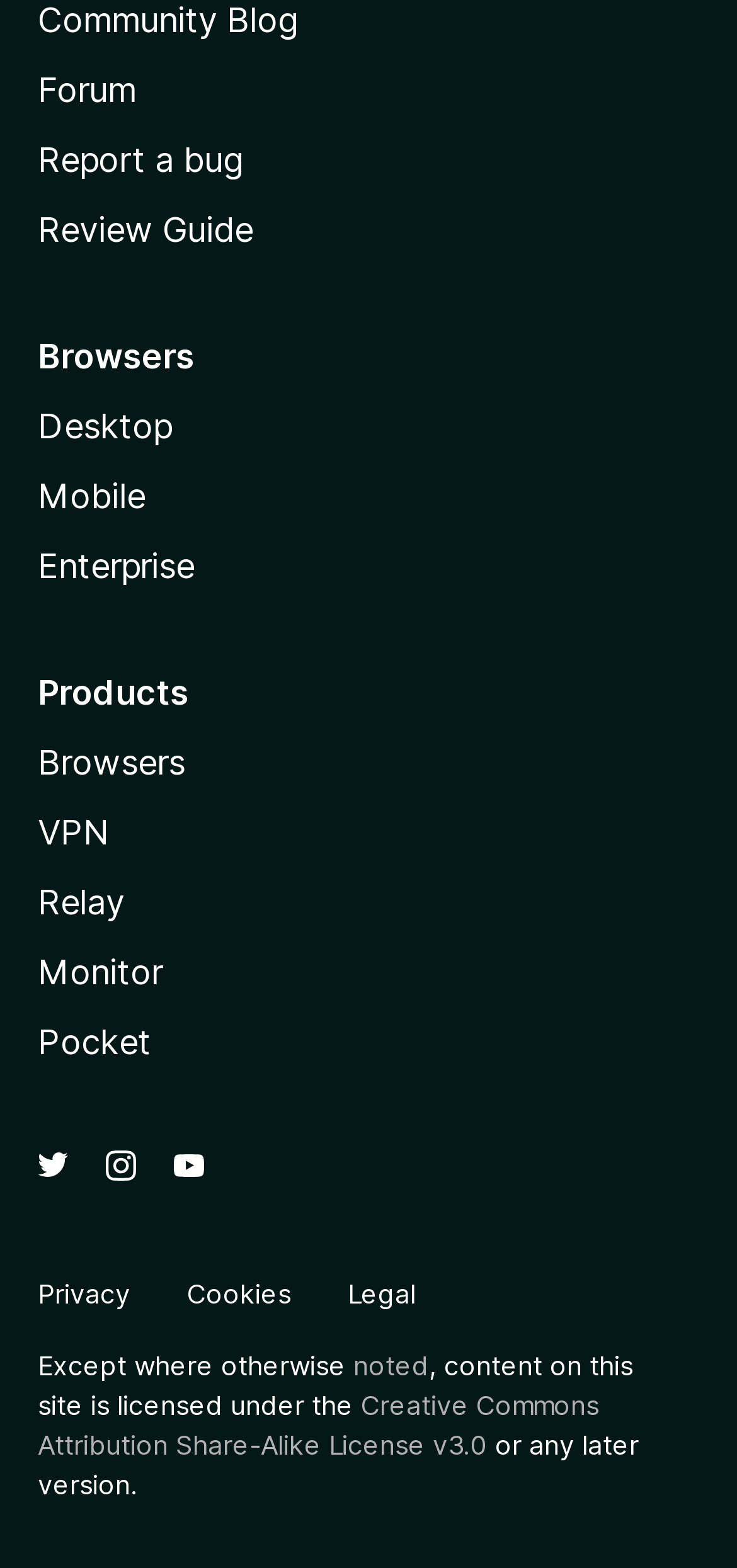Please respond to the question using a single word or phrase:
What is the last link in the 'Products' category?

Pocket